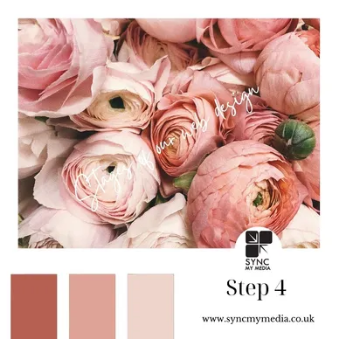What is the likely industry of Sync My Media?
Look at the screenshot and give a one-word or phrase answer.

Web design or branding